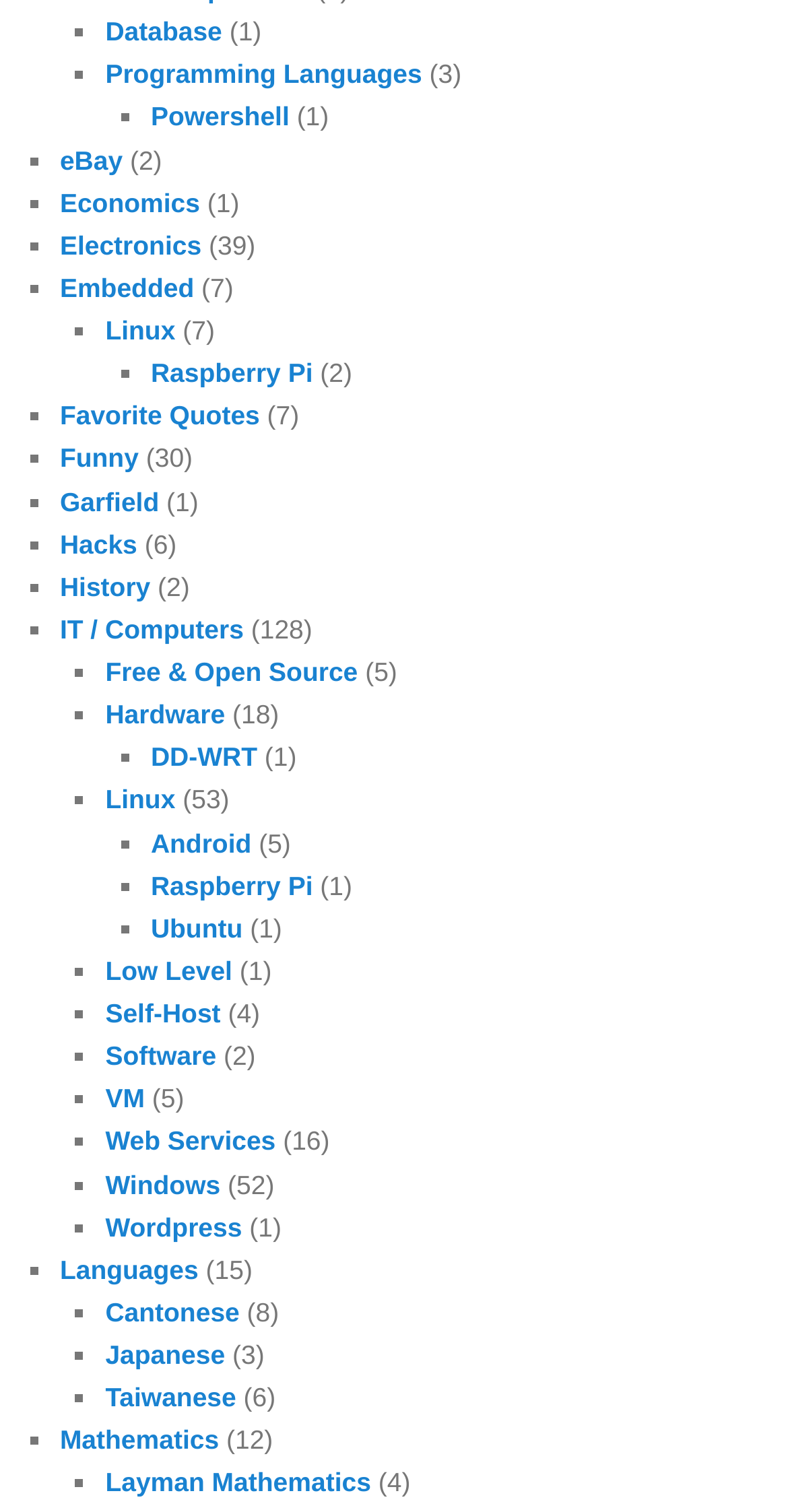Identify the bounding box coordinates of the clickable section necessary to follow the following instruction: "Visit Powershell". The coordinates should be presented as four float numbers from 0 to 1, i.e., [left, top, right, bottom].

[0.191, 0.067, 0.367, 0.087]